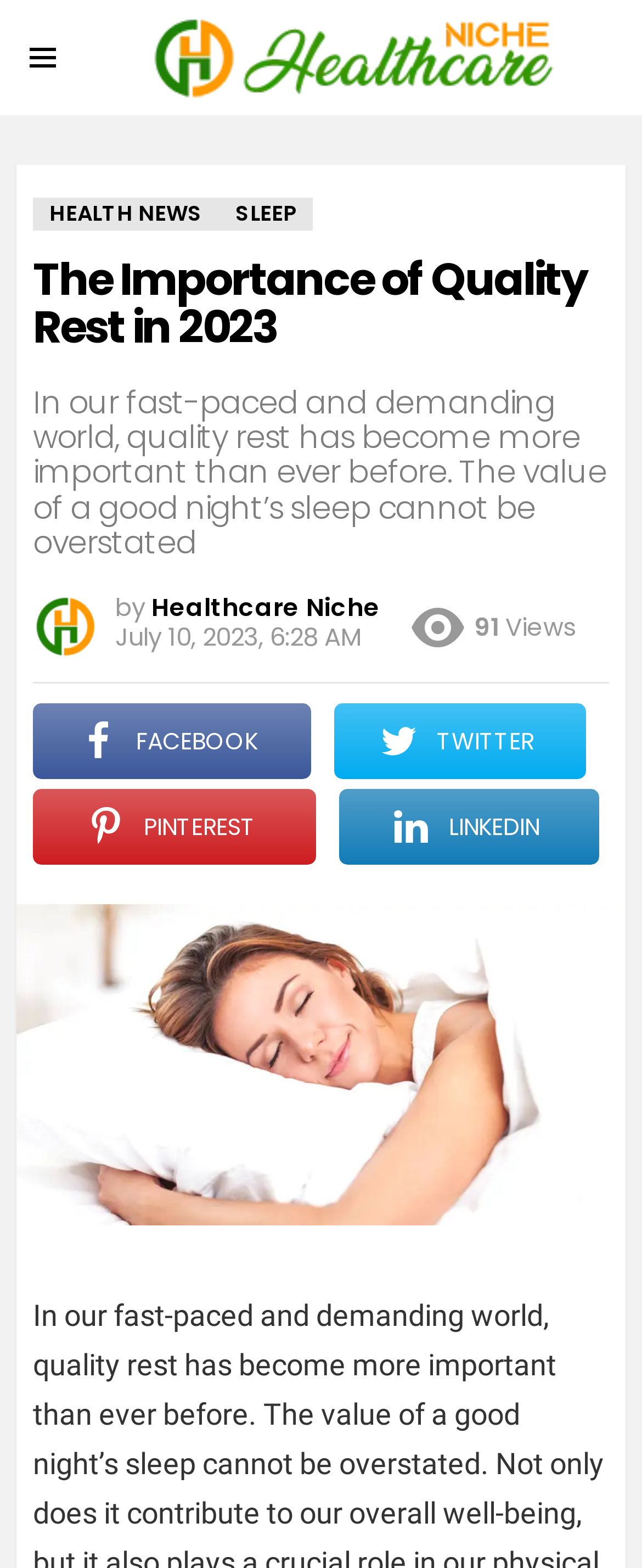Provide a thorough description of this webpage.

The webpage is an article titled "The Importance of Quality Rest in 2023" from the Healthcare Niche. At the top left corner, there is a menu icon. Next to it, the website's name "Healthcare Niche" is displayed, accompanied by its logo. 

Below the website's name, there are three main navigation links: "HEALTH NEWS", "SLEEP", and the article title "The Importance of Quality Rest in 2023", which is also a heading. The article's subtitle "In our fast-paced and demanding world, quality rest has become more important than ever before. The value of a good night’s sleep cannot be overstated" is placed below the title.

The author's information is displayed on the left side, including the text "by" and the author's avatar photo, which is a small image. The article's publication date and time "July 10, 2023, 6:28 AM" are shown next to the author's information. On the right side, there is a view counter displaying "91 Views".

Below the author's information, there are four social media links: FACEBOOK, TWITTER, PINTEREST, and LINKEDIN. The main content of the article is accompanied by a large image related to the topic, which takes up most of the page's width.